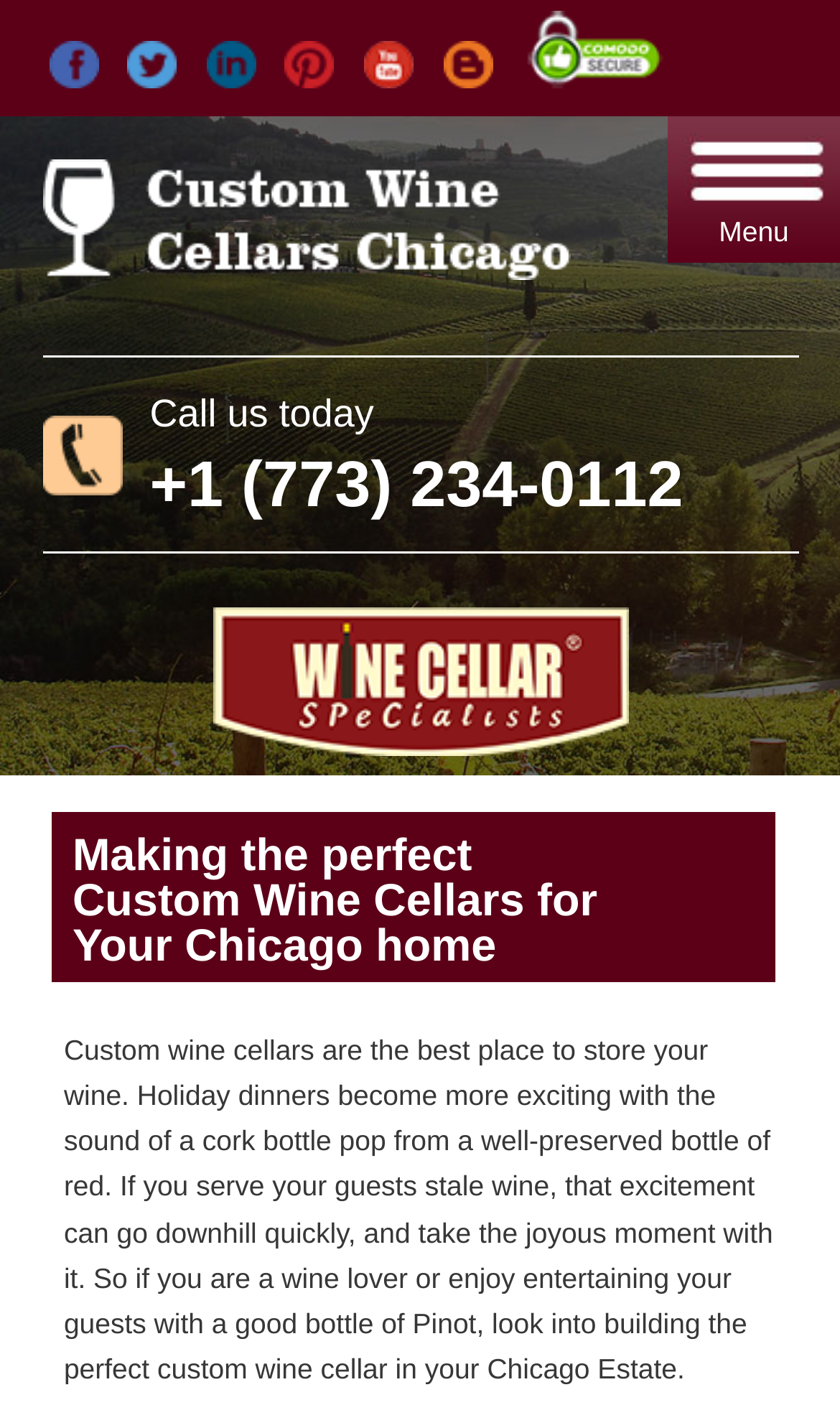Can you give a detailed response to the following question using the information from the image? How many social media links are there?

I counted the number of social media links by looking at the links with text 'Connect with us at Facebook', 'Connect with us on Twitter', 'Connect with us on LinkedIn', 'Connect with us on Pinterest', and 'See us on YouTube'.